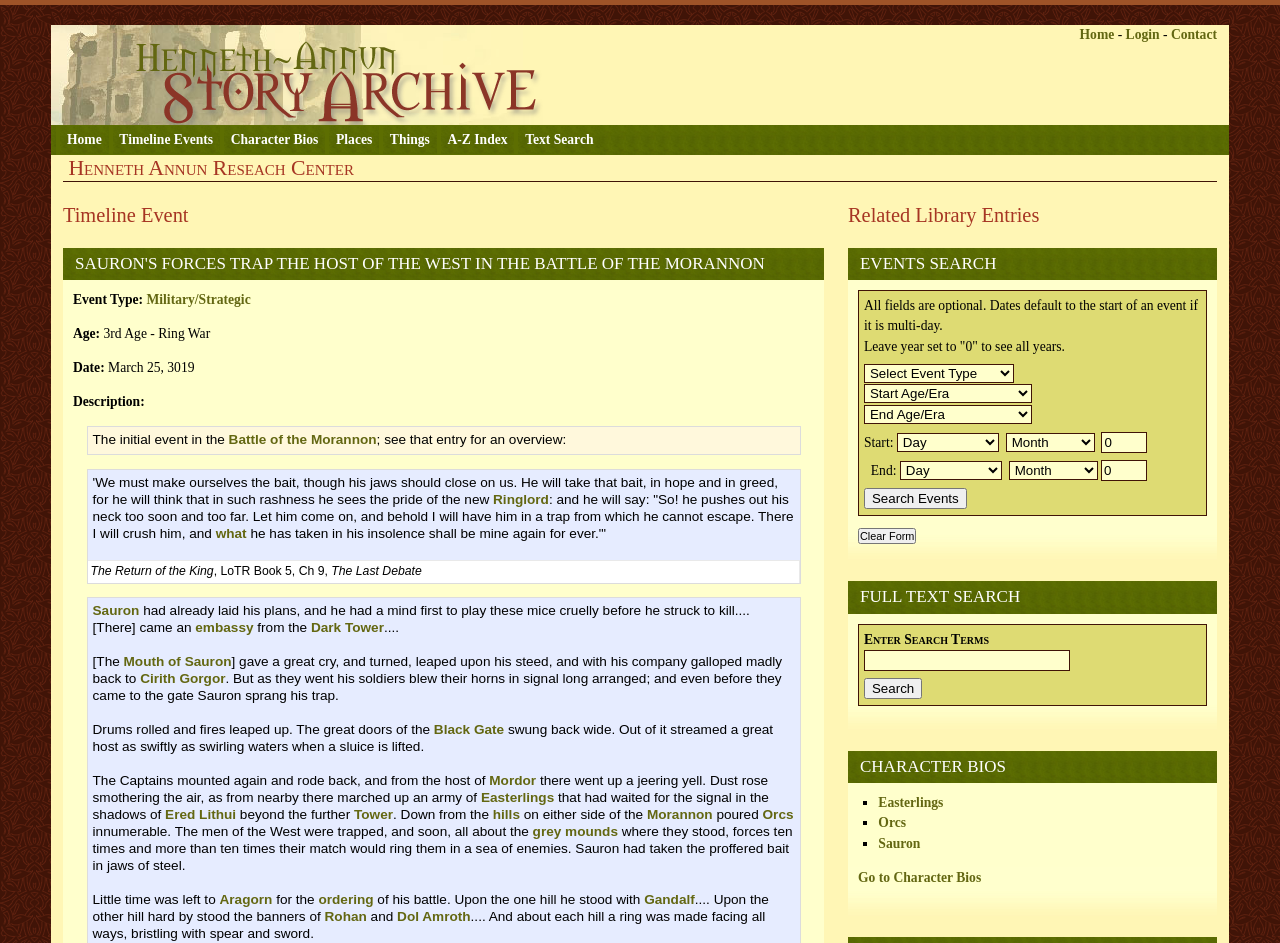Create a detailed summary of all the visual and textual information on the webpage.

This webpage is about the "Battle of the Morannon" event in the Lord of the Rings universe. At the top, there are four links to skip to different sections of the page: content, logon, navigation, and footer. Below these links, there is a heading that reads "Henneth Annûn Research Center" with a link to the center's homepage. To the right of this heading, there are links to login, contact, and other sections of the website.

The main content of the page is divided into sections. The first section has a heading that reads "Timeline Event" and provides information about the event, including its type, age, date, and description. The description is a block of text that summarizes the event, with links to related terms like "Battle of the Morannon" and "Ringlord".

The next section has a heading that reads "SAURON'S FORCES TRAP THE HOST OF THE WEST IN THE BATTLE OF THE MORANNON" and contains a longer passage of text that describes the event in more detail. This passage includes links to characters, locations, and other events in the Lord of the Rings universe, such as "Sauron", "Mouth of Sauron", "Cirith Gorgor", and "Easterlings". The text is divided into paragraphs, with some sentences spanning multiple lines.

There are no images on the page, but there are many links to other pages on the website that provide more information about the characters, locations, and events mentioned in the text. The overall layout of the page is simple and easy to navigate, with clear headings and concise text.